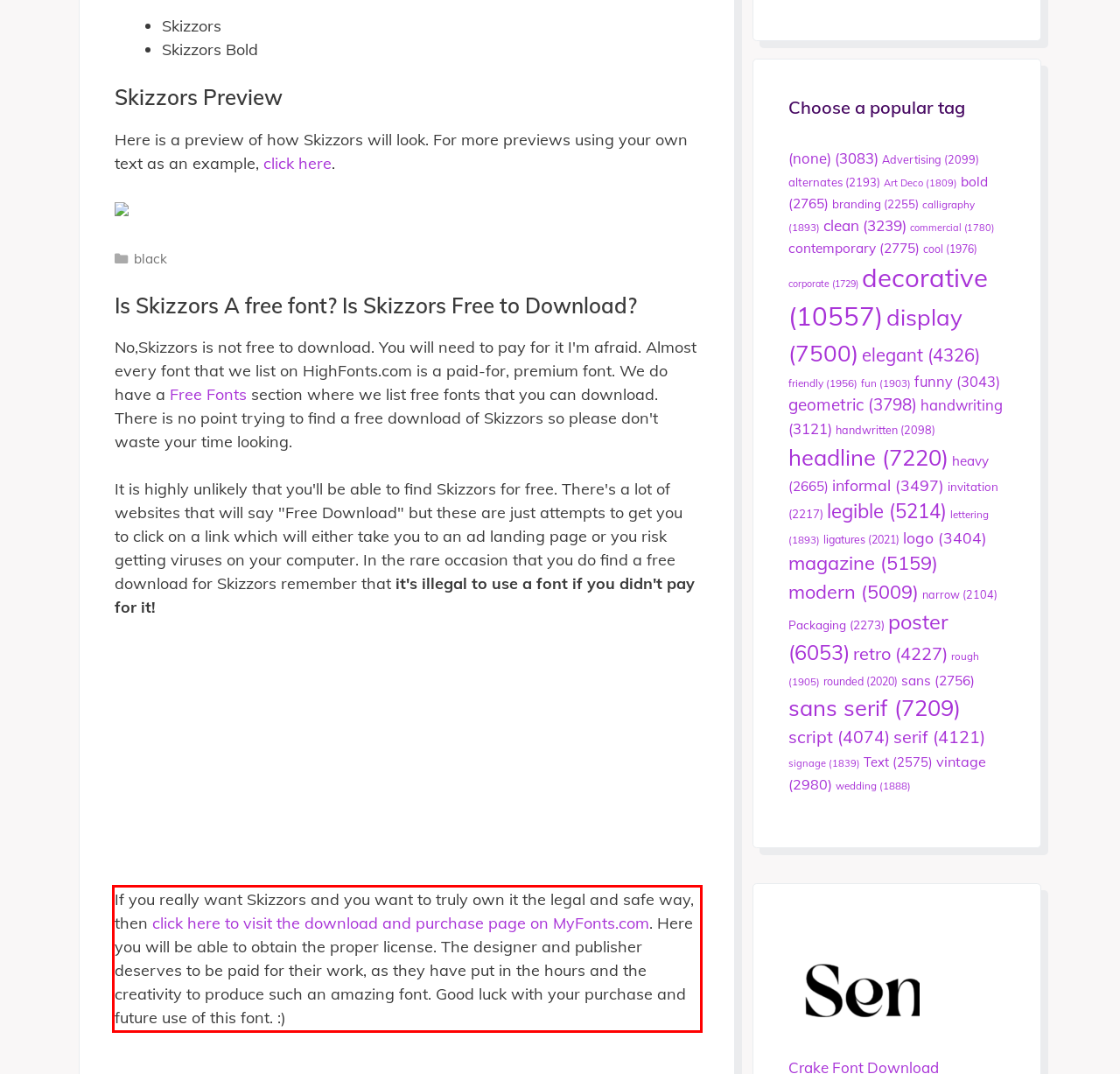Within the screenshot of the webpage, locate the red bounding box and use OCR to identify and provide the text content inside it.

If you really want Skizzors and you want to truly own it the legal and safe way, then click here to visit the download and purchase page on MyFonts.com. Here you will be able to obtain the proper license. The designer and publisher deserves to be paid for their work, as they have put in the hours and the creativity to produce such an amazing font. Good luck with your purchase and future use of this font. :)